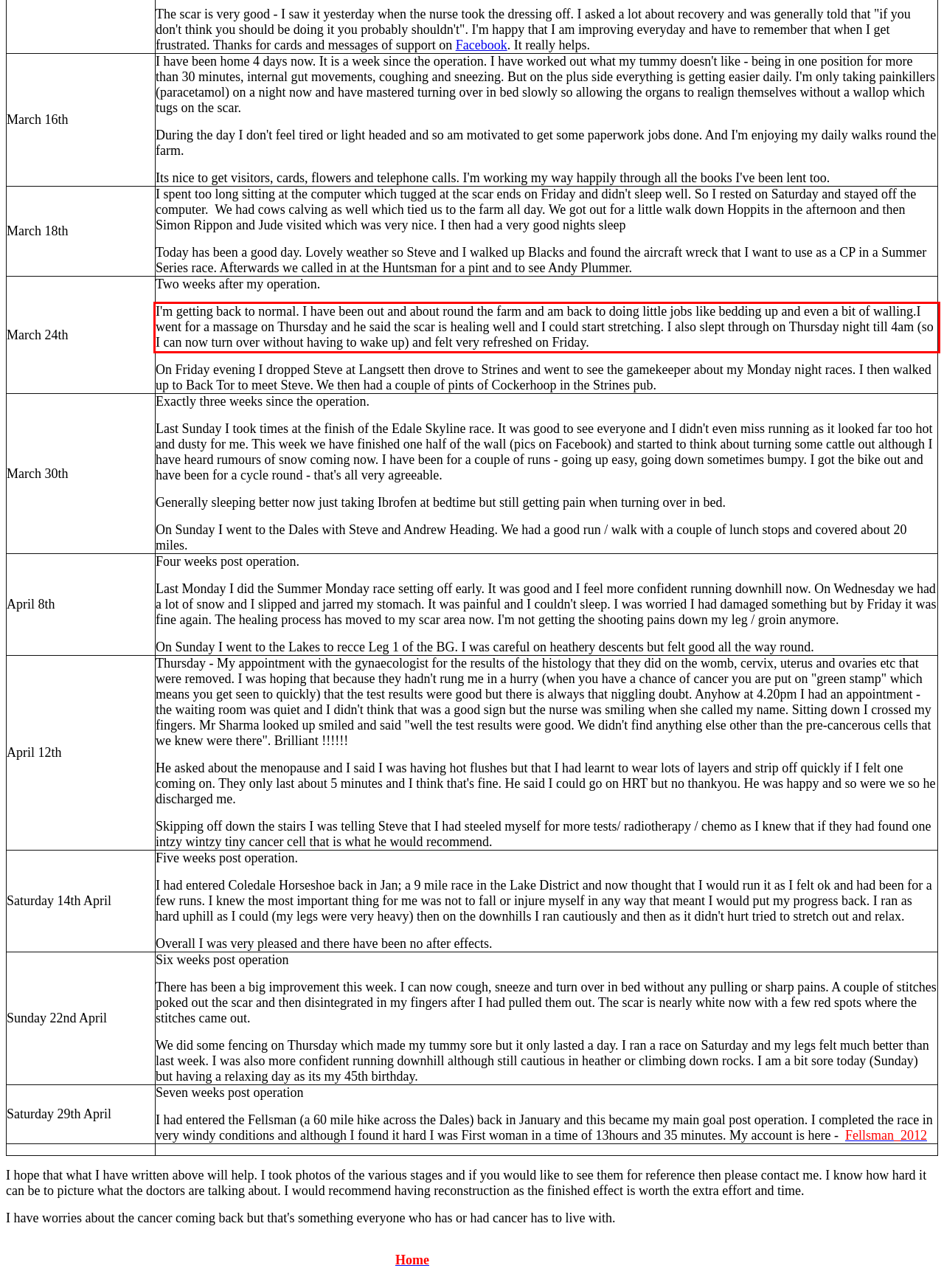Using the provided screenshot of a webpage, recognize and generate the text found within the red rectangle bounding box.

I'm getting back to normal. I have been out and about round the farm and am back to doing little jobs like bedding up and even a bit of walling.I went for a massage on Thursday and he said the scar is healing well and I could start stretching. I also slept through on Thursday night till 4am (so I can now turn over without having to wake up) and felt very refreshed on Friday.